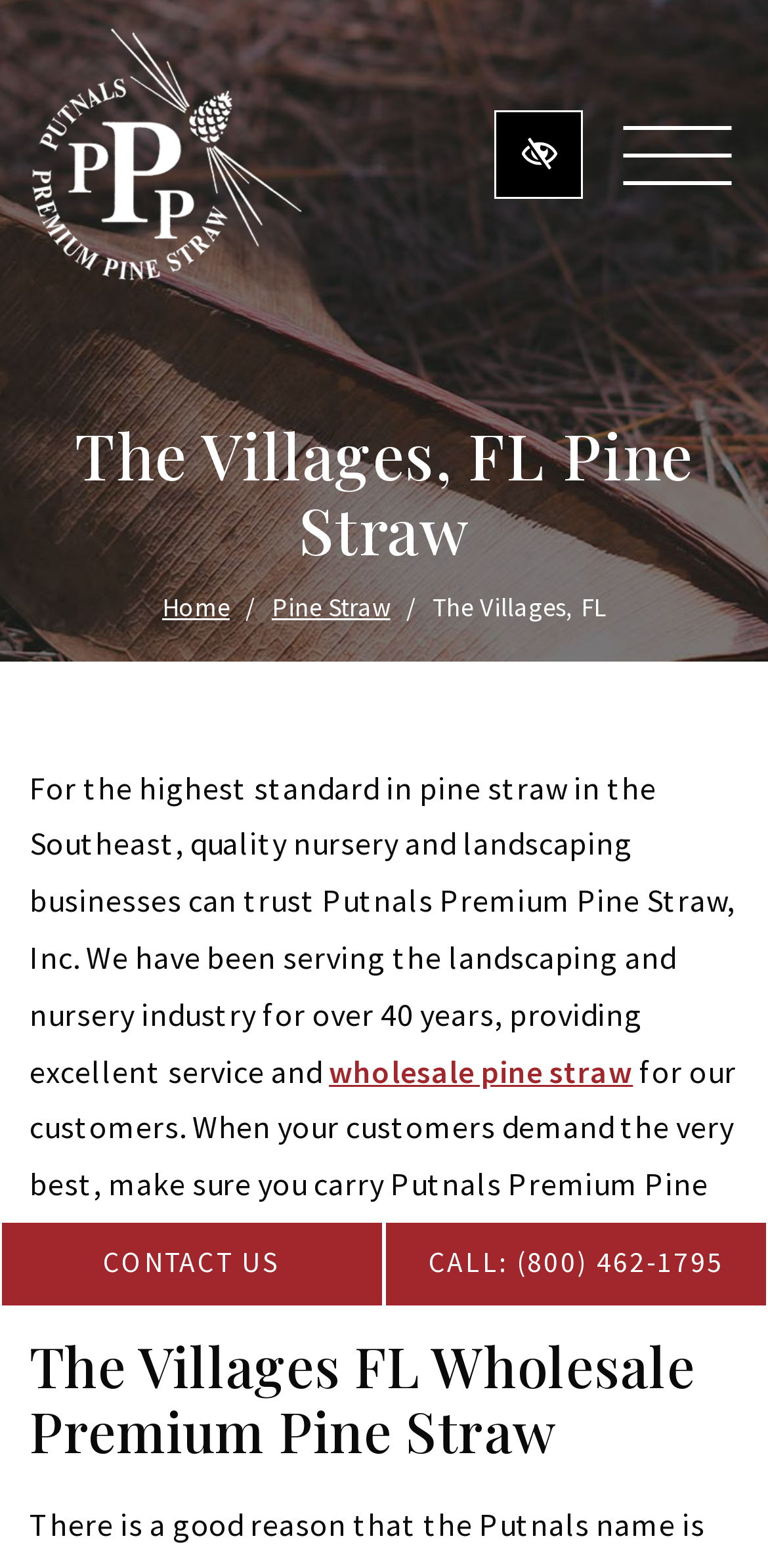Can you specify the bounding box coordinates of the area that needs to be clicked to fulfill the following instruction: "switch to high color contrast version of the website"?

[0.644, 0.071, 0.759, 0.127]